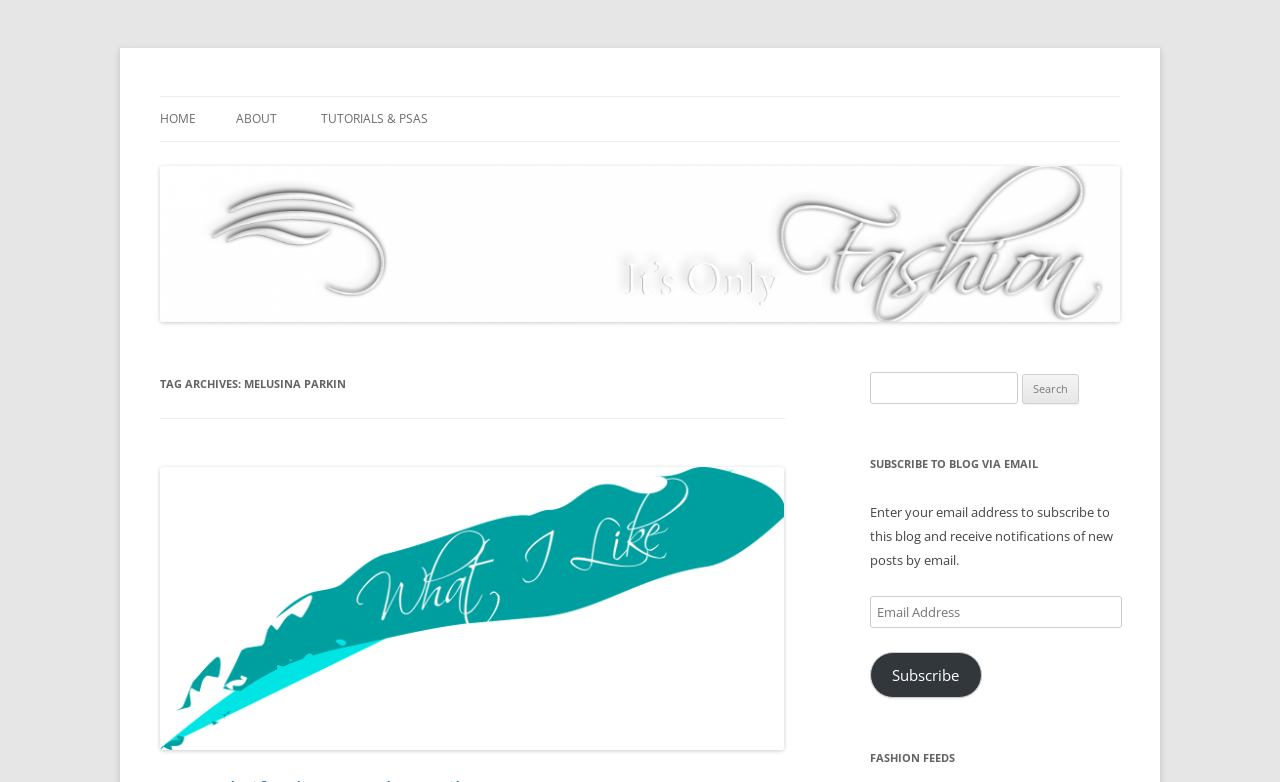What is the last section of the page?
Analyze the image and provide a thorough answer to the question.

The last section of the page is labeled 'FASHION FEEDS' and has a bounding box with coordinates [0.68, 0.954, 0.875, 0.985]. This section appears at the bottom of the page.